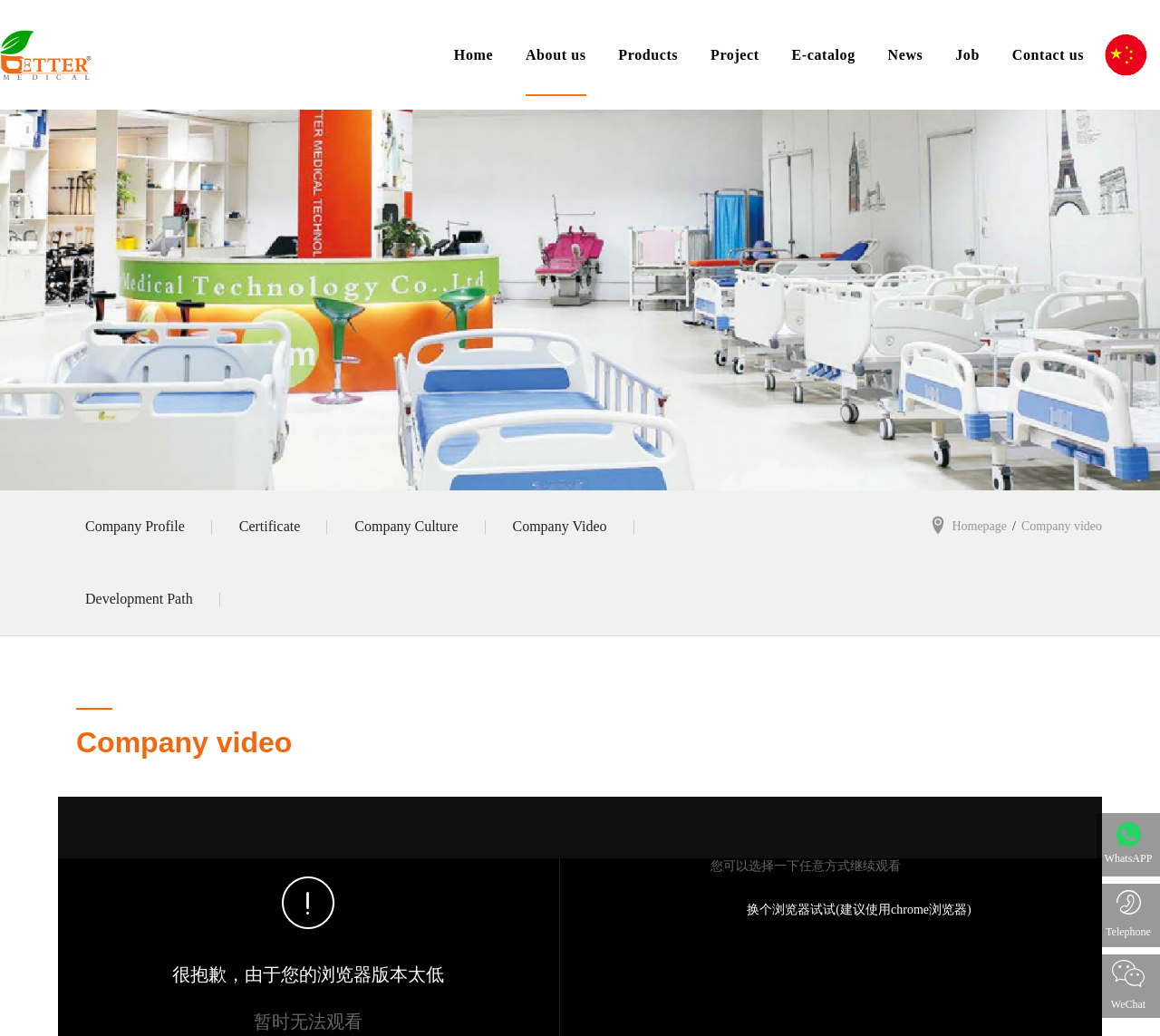Identify the bounding box coordinates of the section that should be clicked to achieve the task described: "Click on Home".

[0.391, 0.014, 0.425, 0.092]